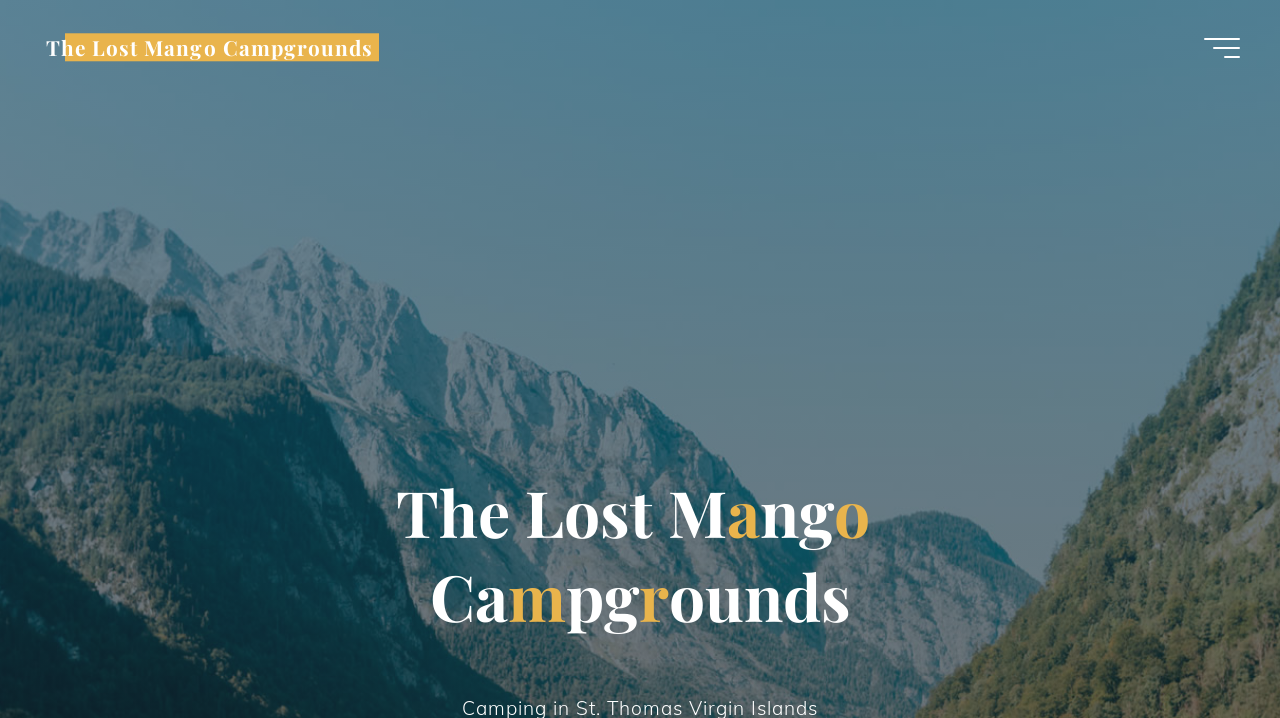Identify the bounding box coordinates for the UI element described as: "The Lost Mango Campgrounds".

[0.031, 0.046, 0.296, 0.085]